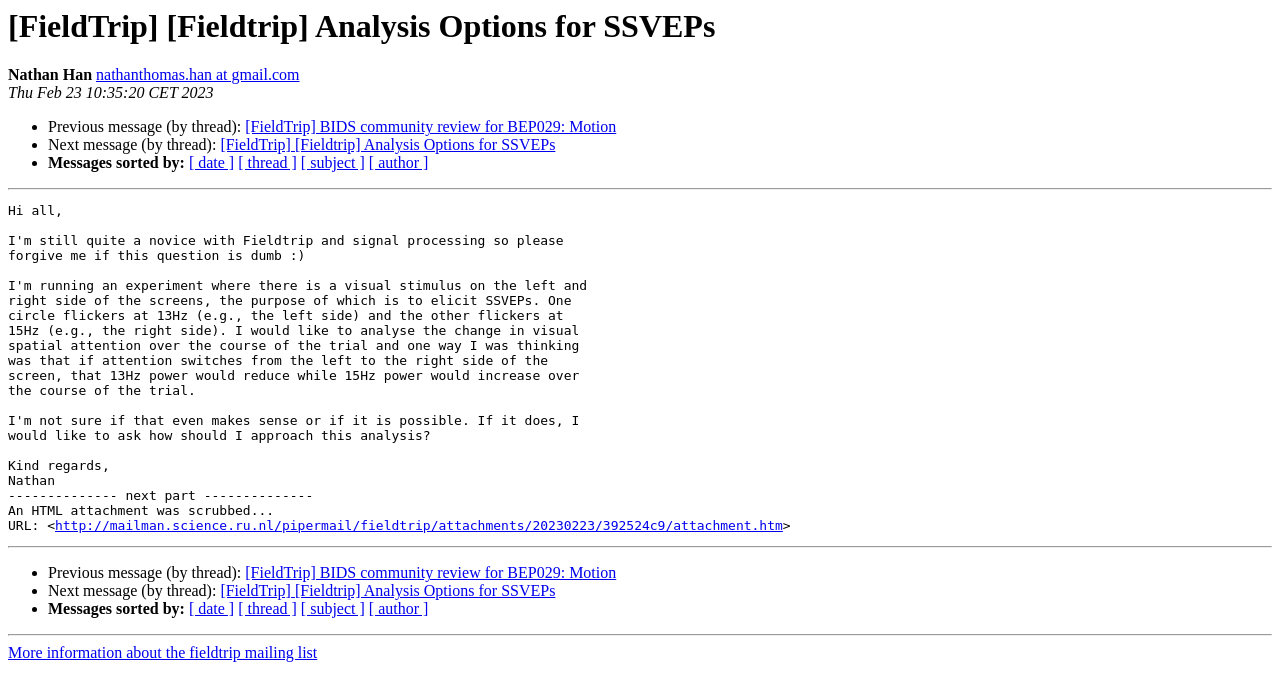What is the purpose of the link at the bottom of the webpage?
Using the image, elaborate on the answer with as much detail as possible.

I found the purpose of the link by looking at the link element with the content 'More information about the fieldtrip mailing list' located at the bottom of the webpage, which is likely to provide additional information about the fieldtrip mailing list.